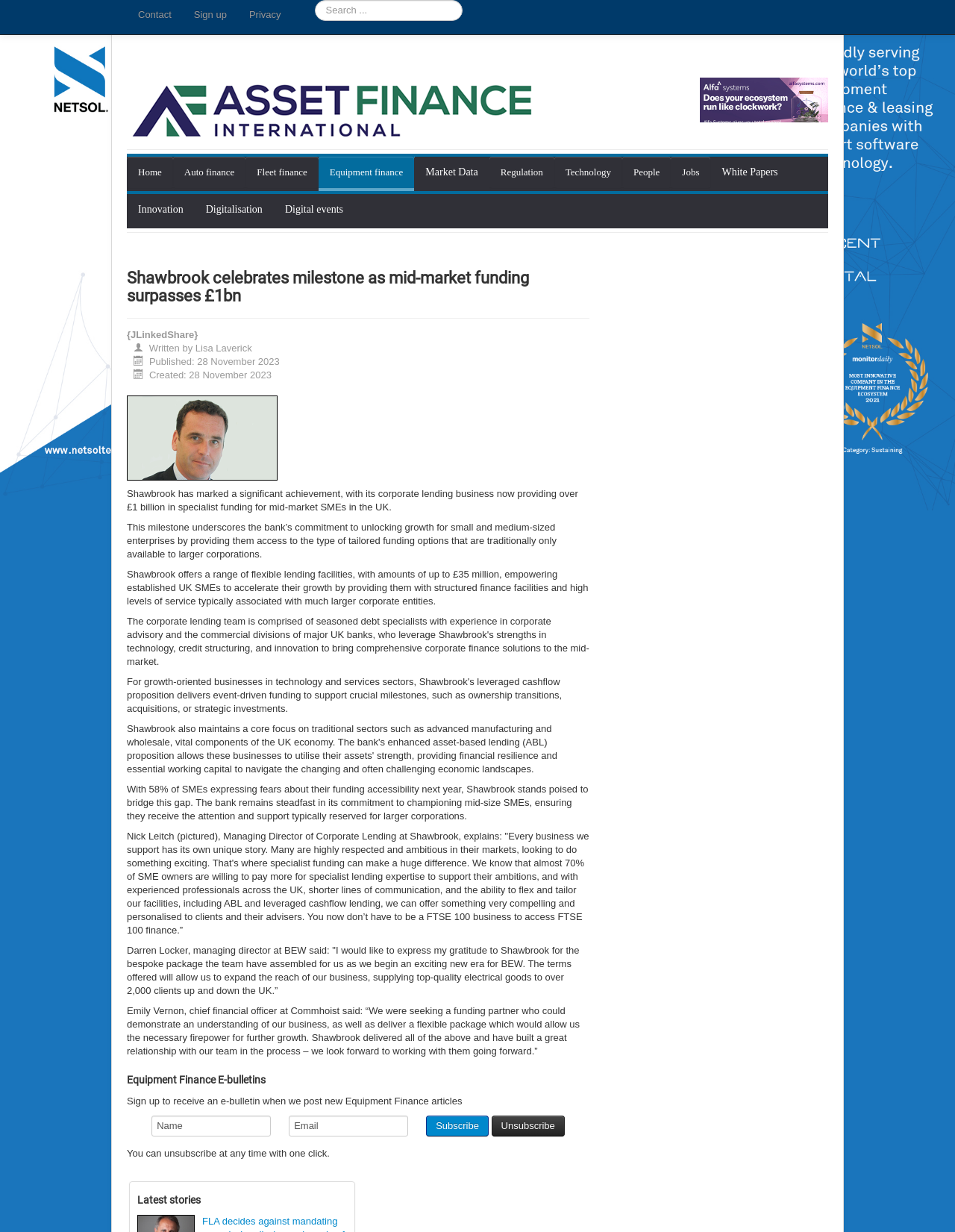What is the milestone achieved by Shawbrook?
From the image, provide a succinct answer in one word or a short phrase.

Providing over £1 billion in specialist funding